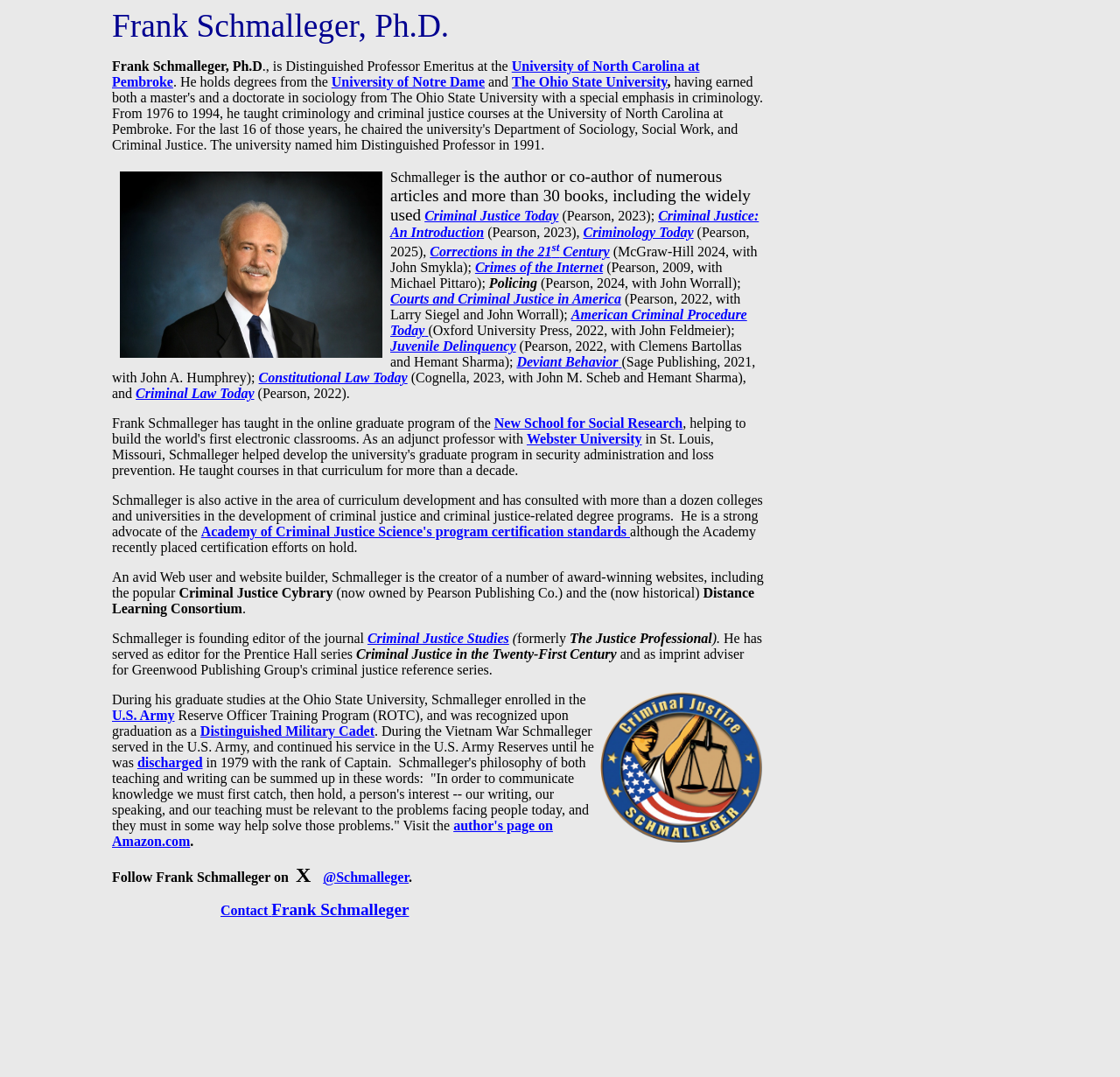Please indicate the bounding box coordinates of the element's region to be clicked to achieve the instruction: "Follow Frank Schmalleger on X". Provide the coordinates as four float numbers between 0 and 1, i.e., [left, top, right, bottom].

[0.288, 0.808, 0.365, 0.822]